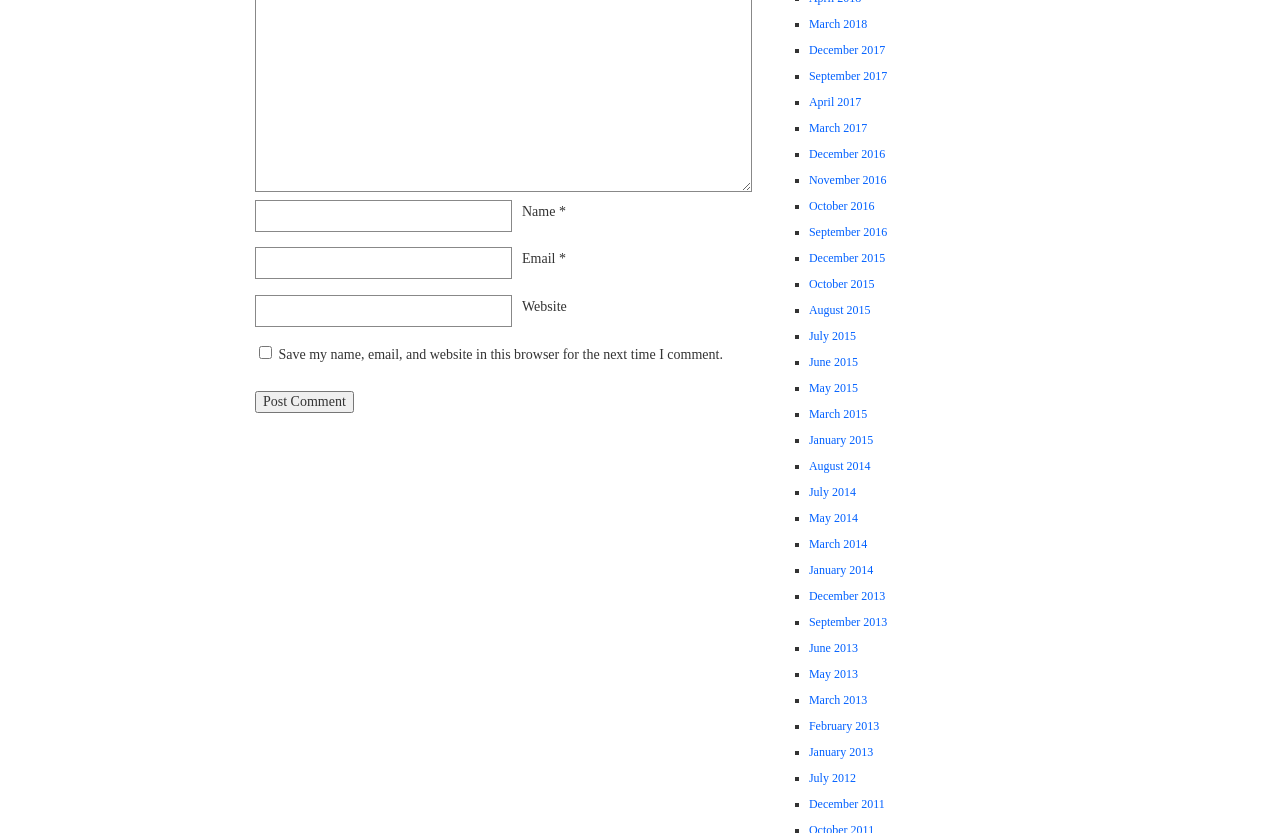Please locate the bounding box coordinates of the element that needs to be clicked to achieve the following instruction: "Click the 'Post Comment' button". The coordinates should be four float numbers between 0 and 1, i.e., [left, top, right, bottom].

[0.199, 0.47, 0.276, 0.496]